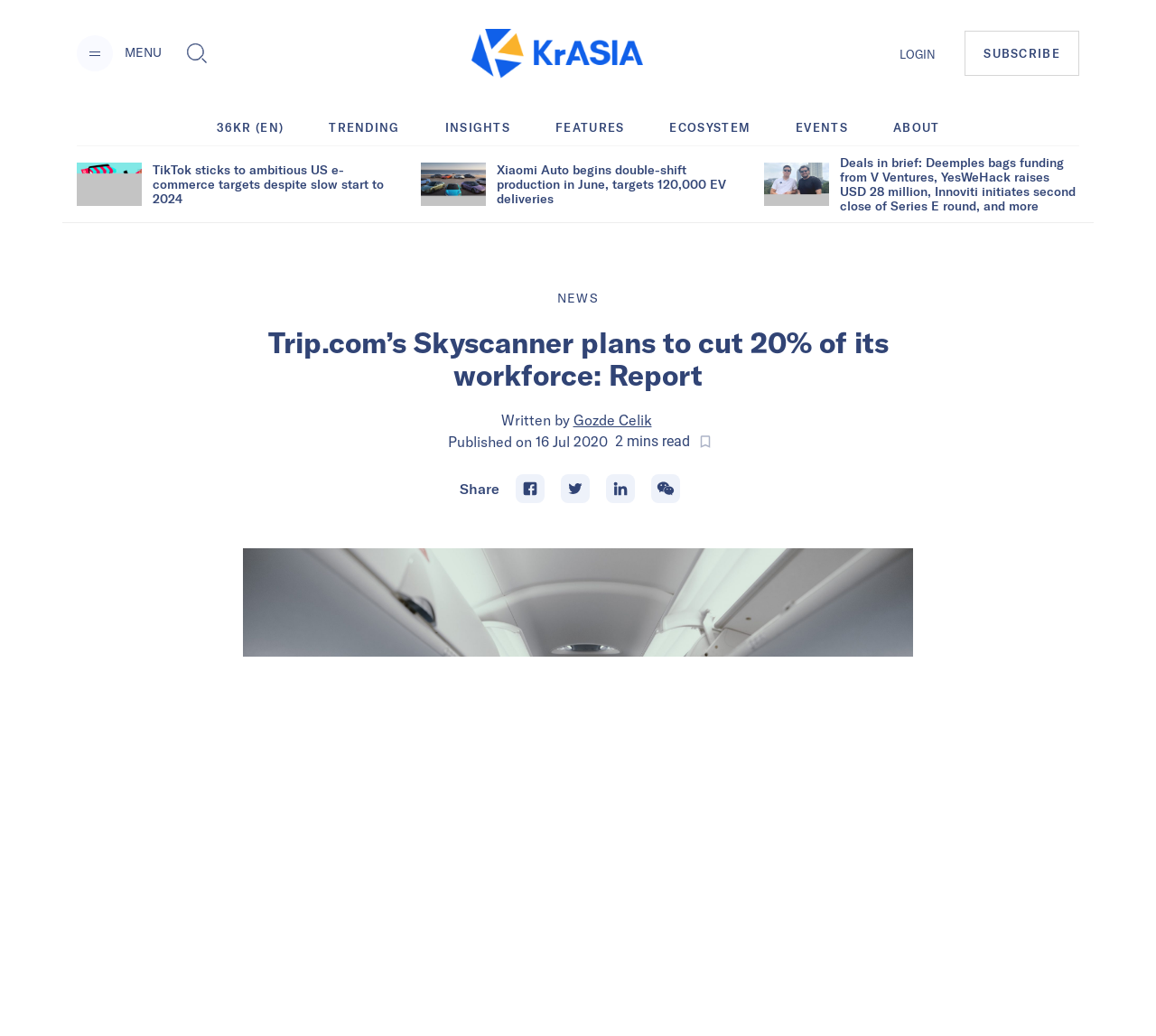Please locate the bounding box coordinates of the element that should be clicked to achieve the given instruction: "Read the article about TikTok's e-commerce targets".

[0.132, 0.157, 0.339, 0.198]